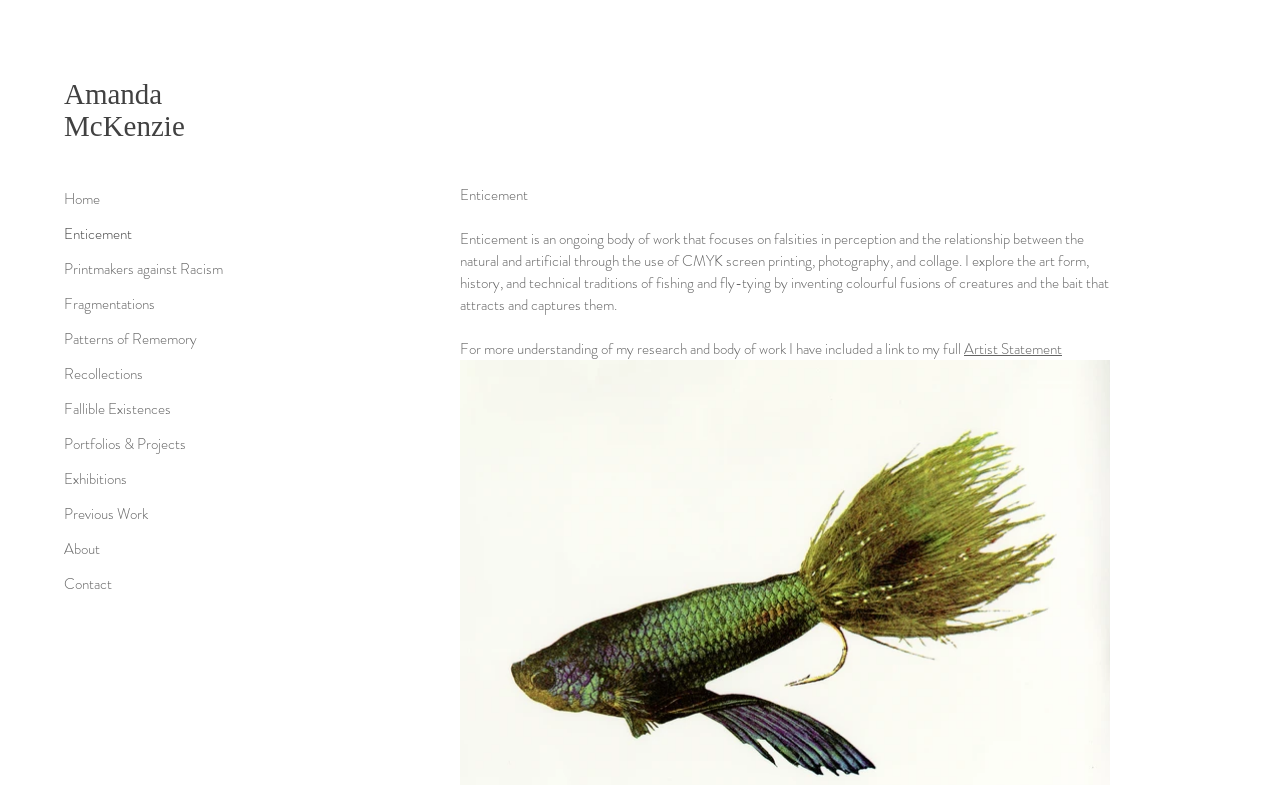Specify the bounding box coordinates of the area that needs to be clicked to achieve the following instruction: "view Enticement project".

[0.05, 0.276, 0.241, 0.321]